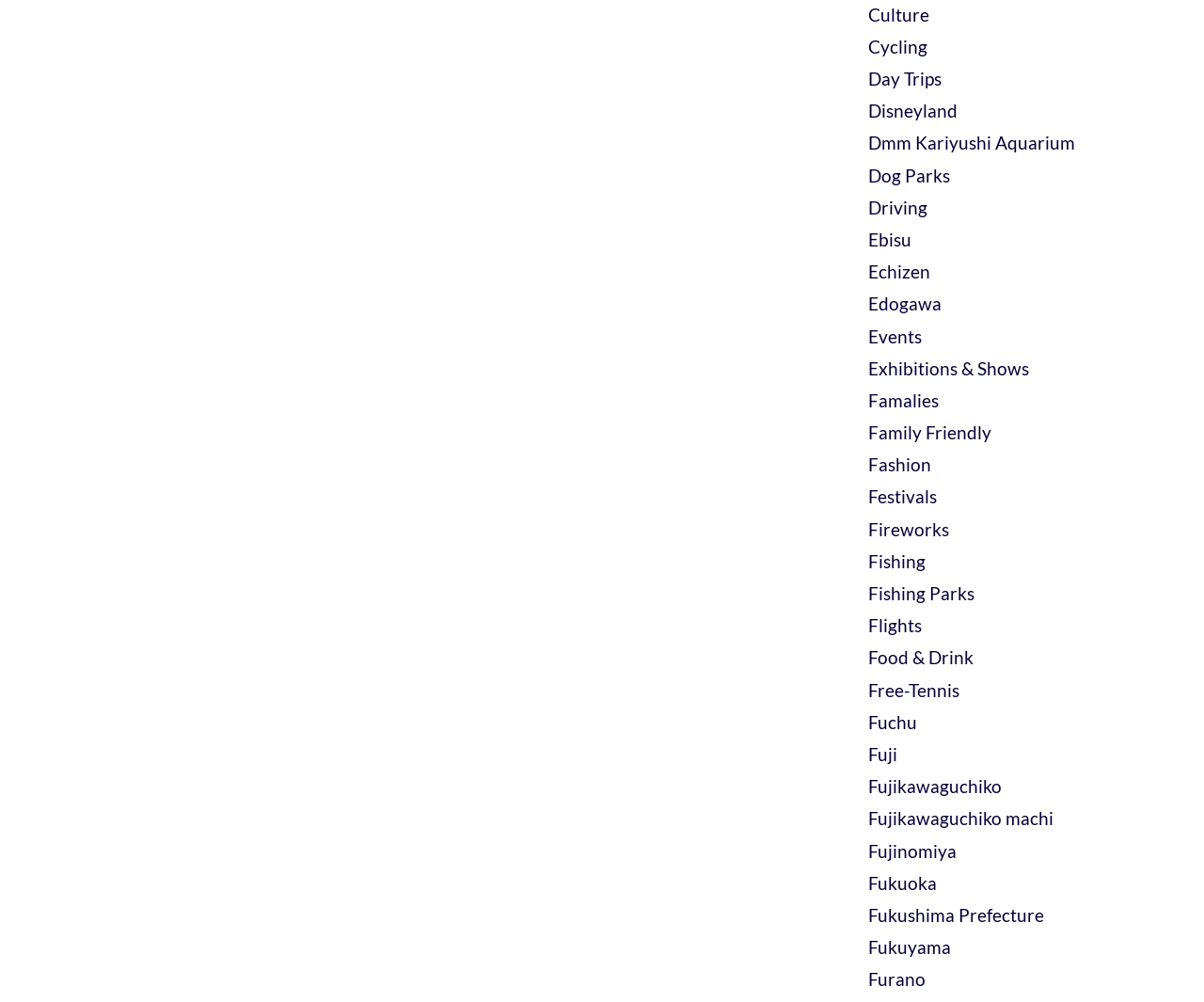Can you determine the bounding box coordinates of the area that needs to be clicked to fulfill the following instruction: "Read more about Chauffeur Service Melbourne"?

None